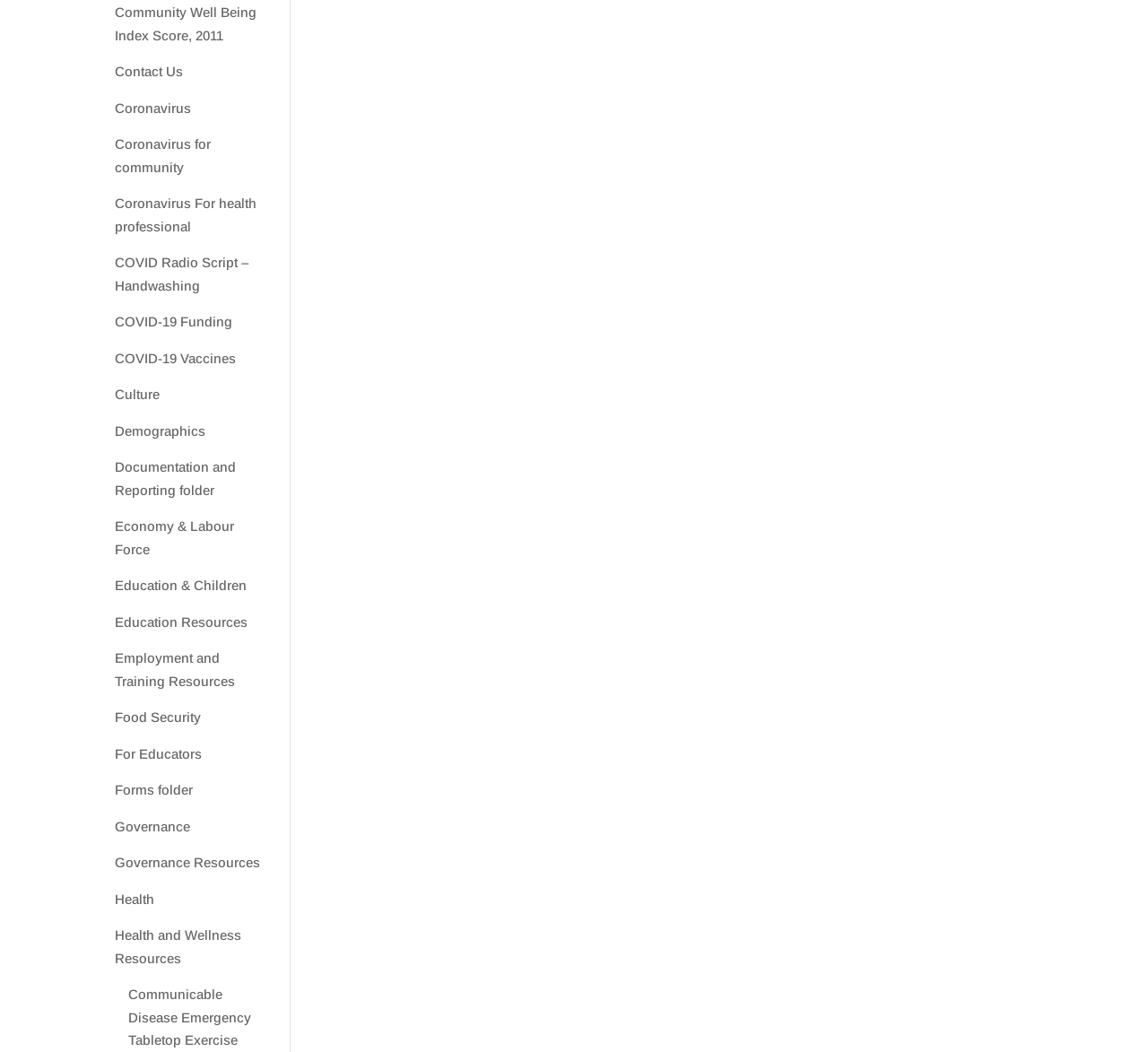Answer the following in one word or a short phrase: 
How many links are related to Coronavirus?

3